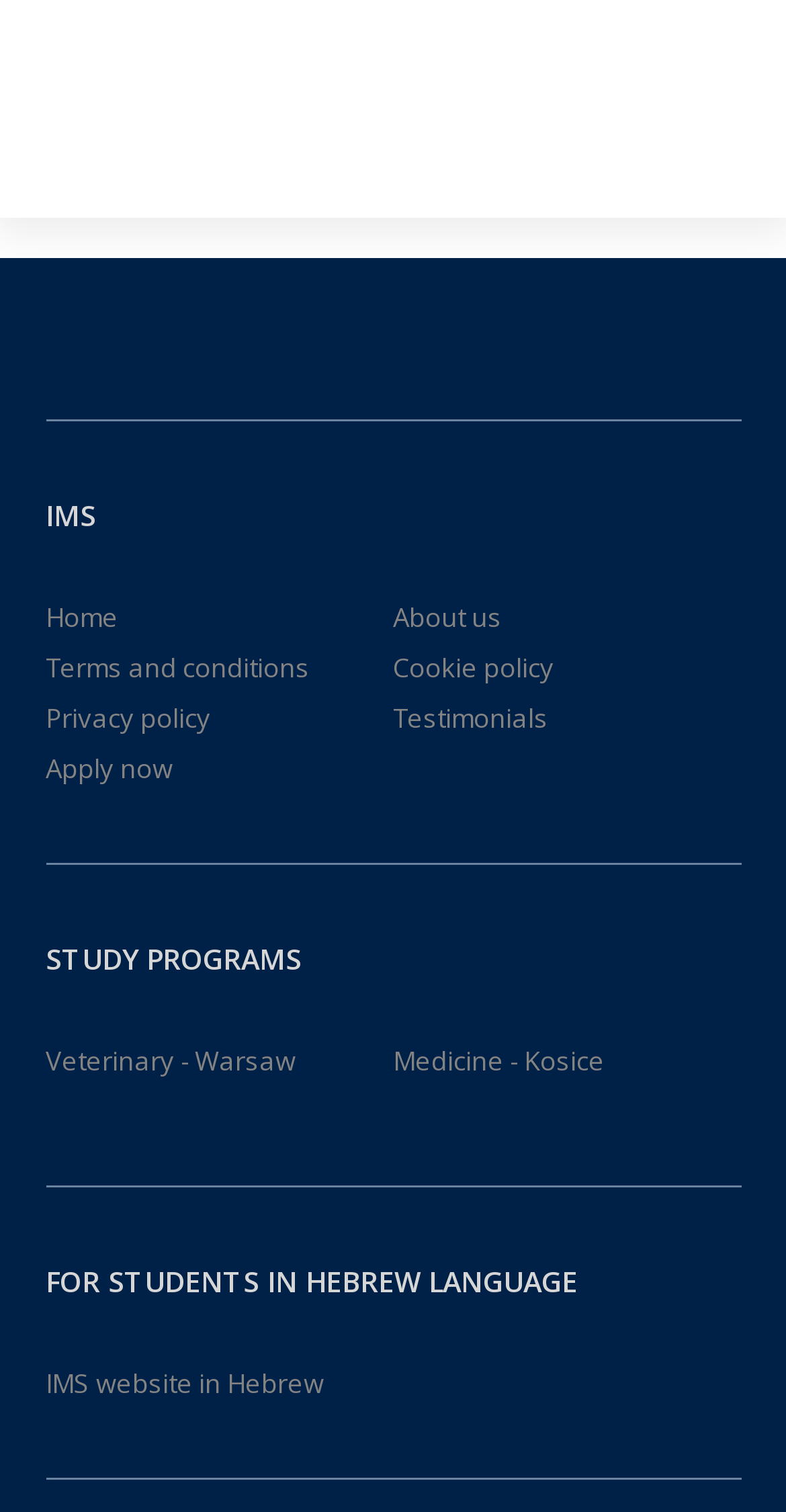What is the last link in the top navigation menu?
Using the image, respond with a single word or phrase.

Apply now